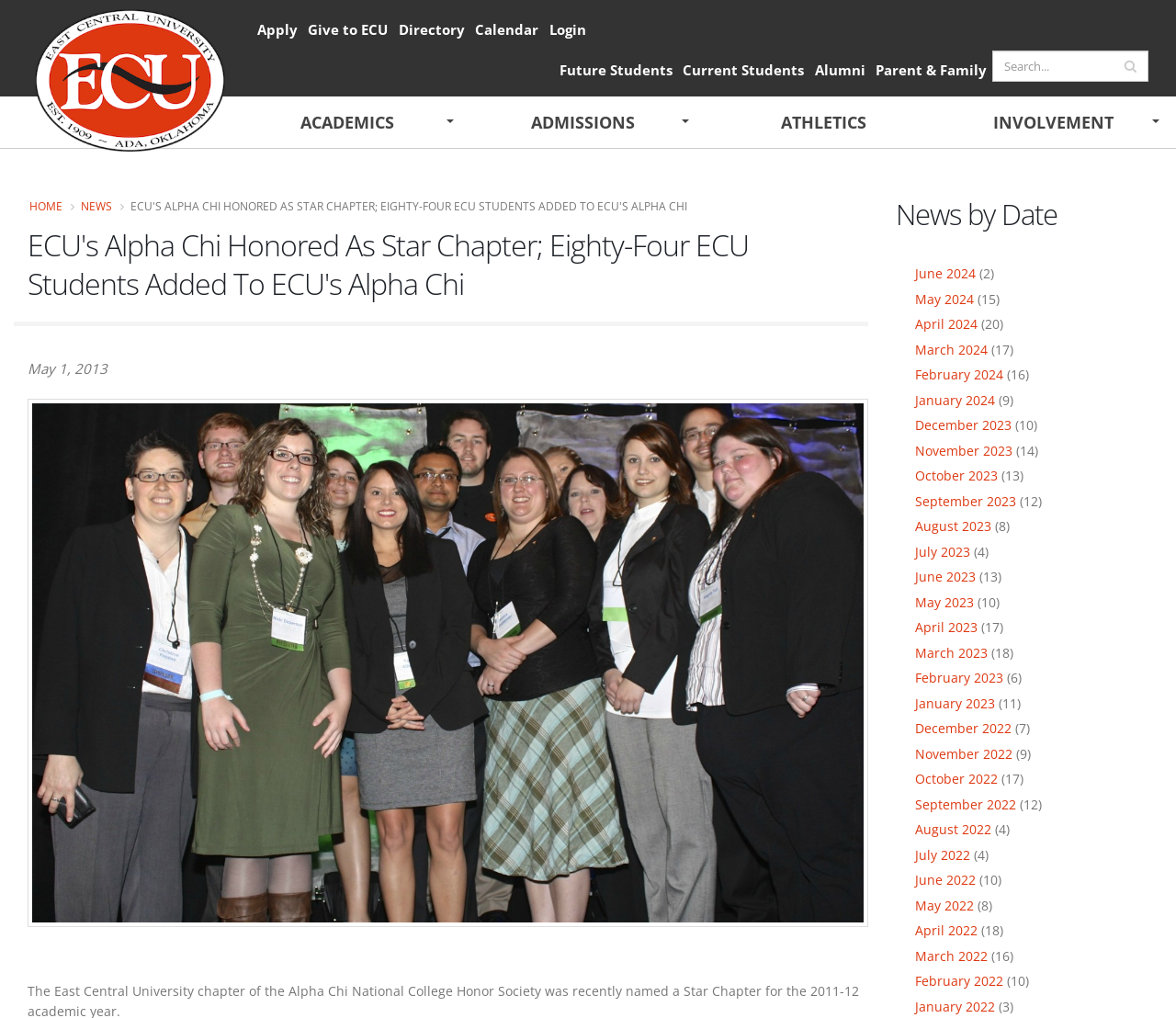Please identify the bounding box coordinates of where to click in order to follow the instruction: "Search for something".

[0.844, 0.05, 0.977, 0.08]